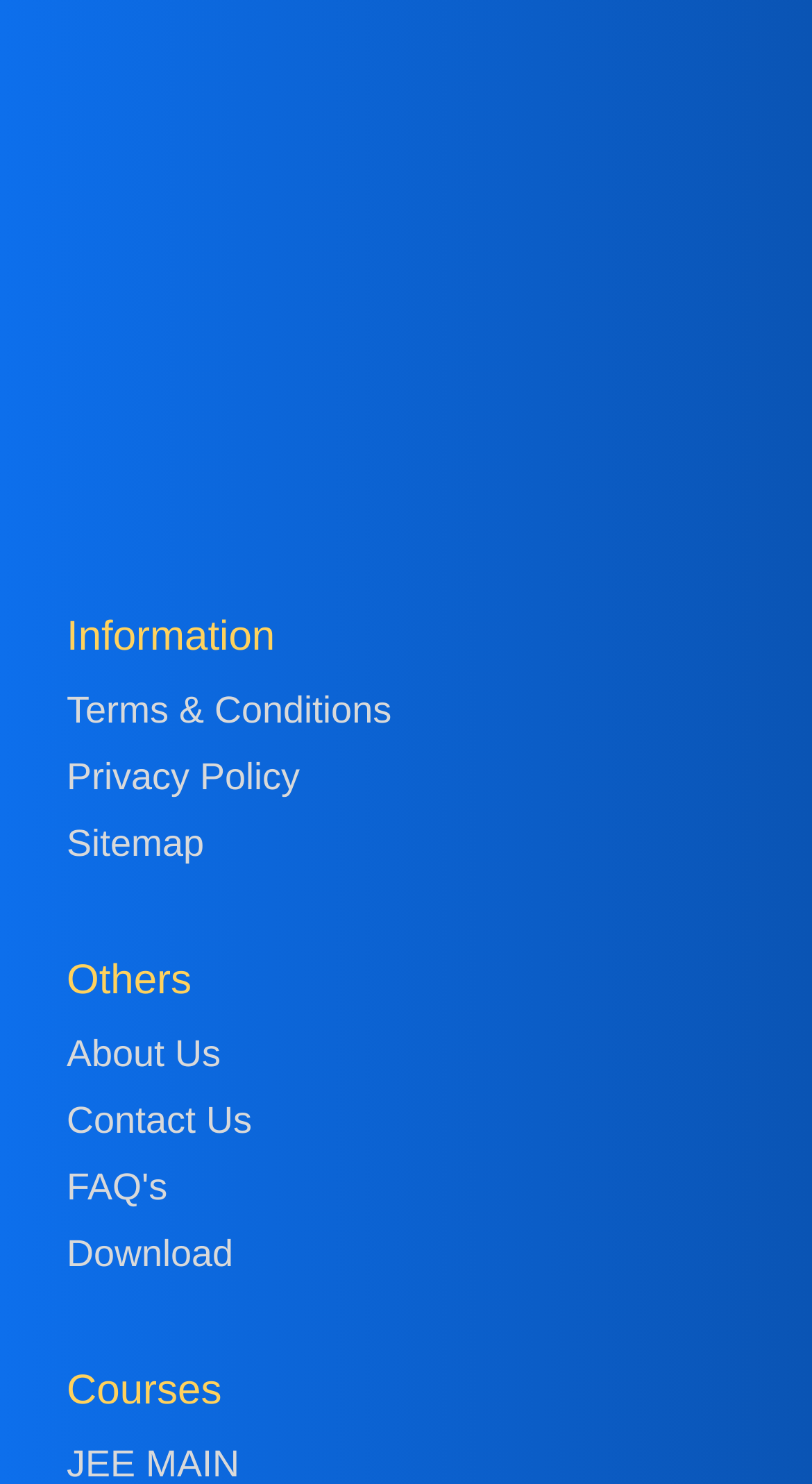Based on the image, provide a detailed response to the question:
How many headings are present on the webpage?

There are three headings present on the webpage, which are 'Information', 'Others', and 'Courses', located at different sections of the webpage.